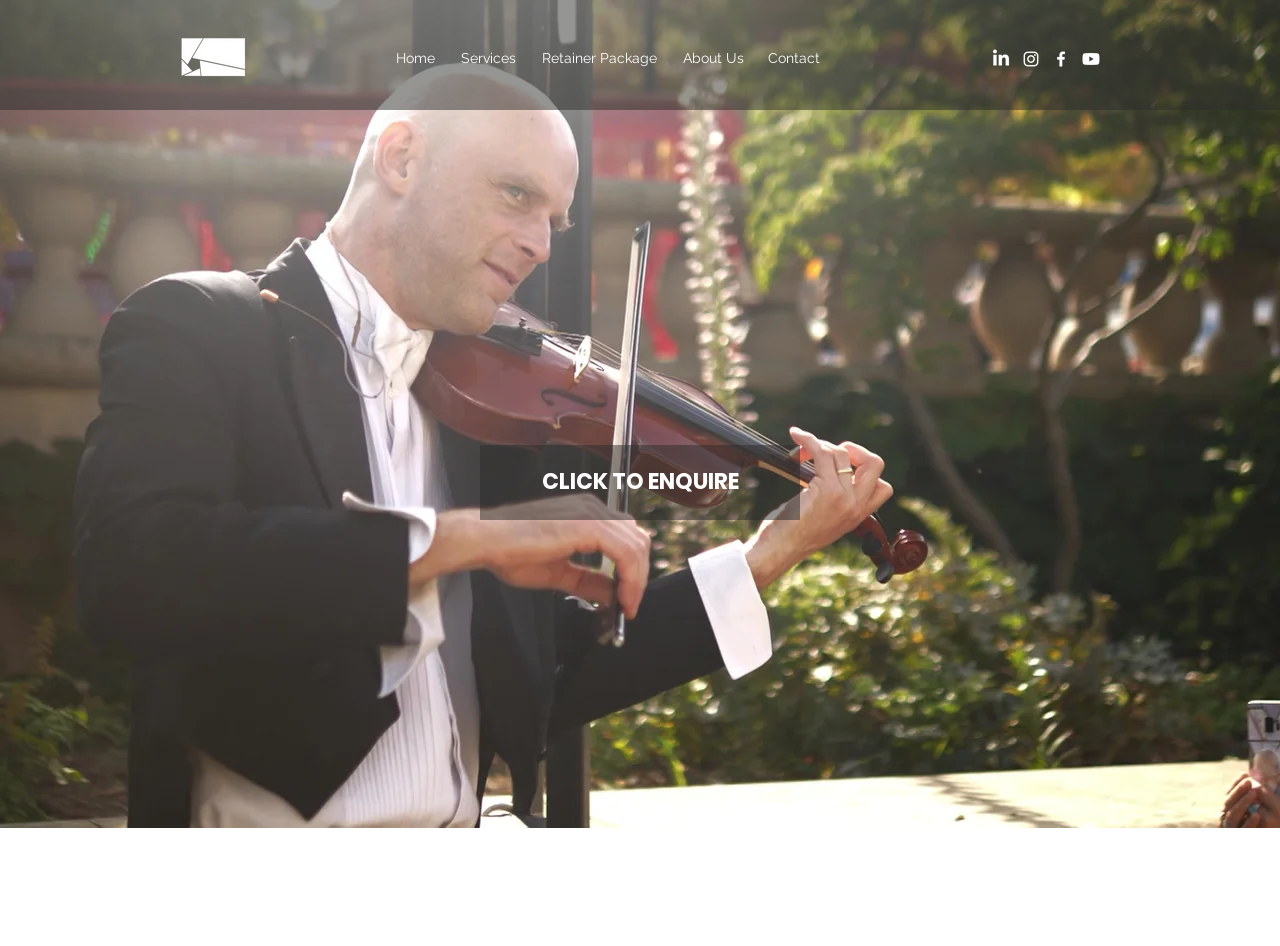Could you highlight the region that needs to be clicked to execute the instruction: "Click the LinkedIn link"?

[0.774, 0.052, 0.79, 0.073]